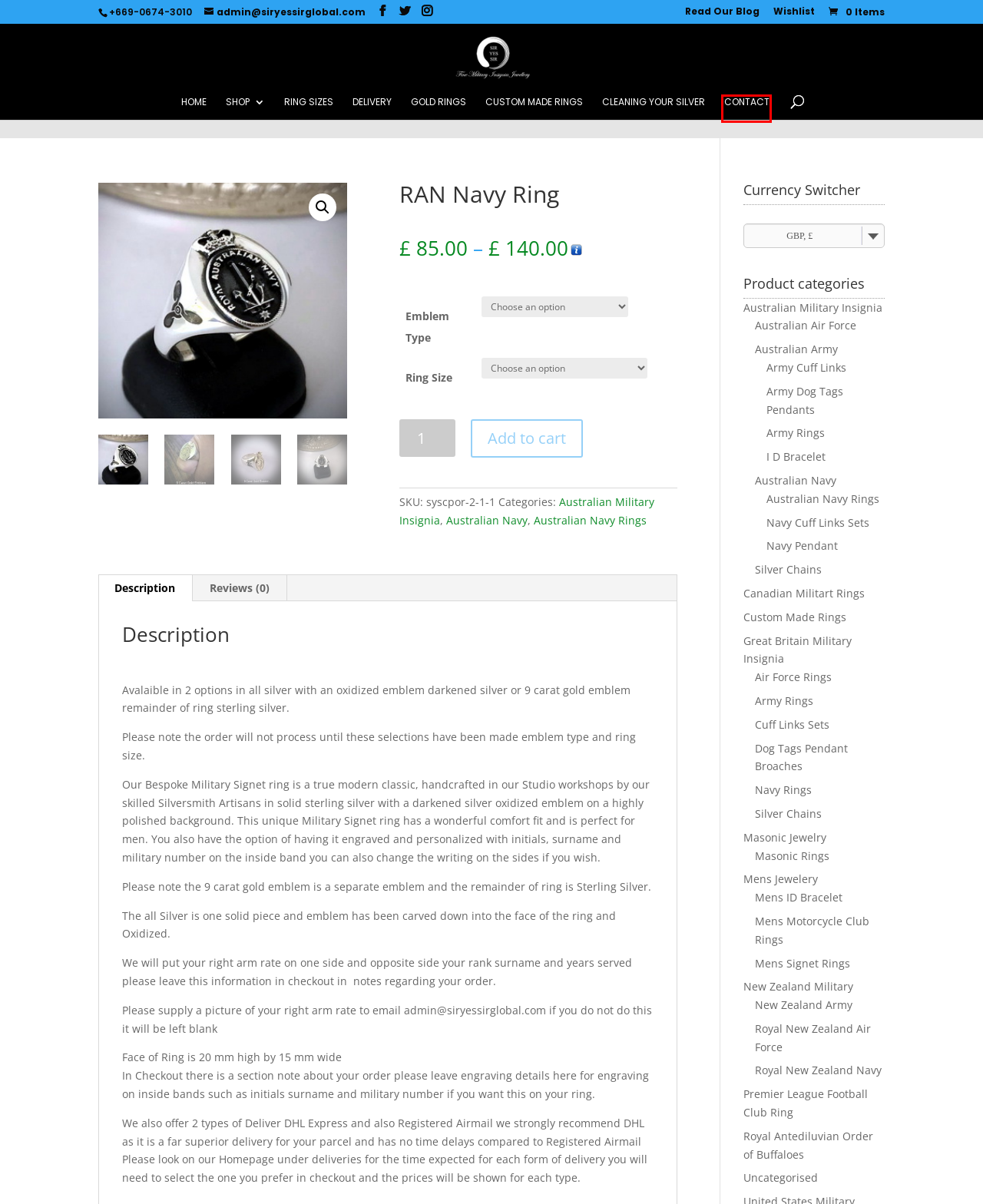Check out the screenshot of a webpage with a red rectangle bounding box. Select the best fitting webpage description that aligns with the new webpage after clicking the element inside the bounding box. Here are the candidates:
A. Australian Army Archives - Sir Yes Sir Global - Fine Military Insignia Jewellery
B. Cuff Links Tie Pin Sets
C. Wishlist - Sir Yes Sir Global - Fine Military Insignia Jewellery
D. Army Dog Tags
E. New Zealand Army Archives - Sir Yes Sir Global - Fine Military Insignia Jewellery
F. Contact - Sir Yes Sir Global - Fine Military Insignia Jewellery
G. Masonic
H. Uncategorised Archives - Sir Yes Sir Global - Fine Military Insignia Jewellery

F